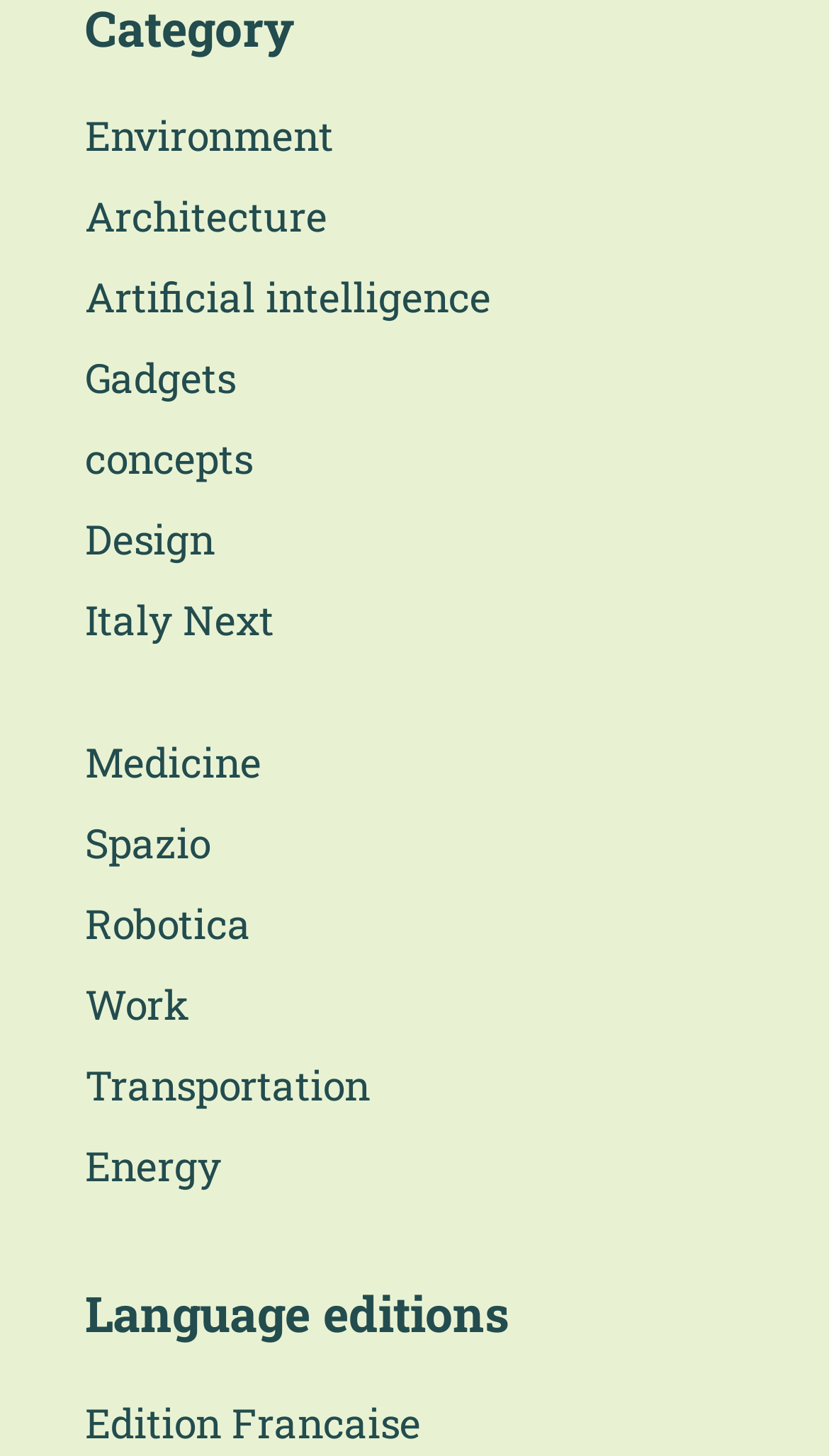Locate the bounding box coordinates of the area where you should click to accomplish the instruction: "Access Edition Francaise".

[0.103, 0.957, 0.508, 0.998]